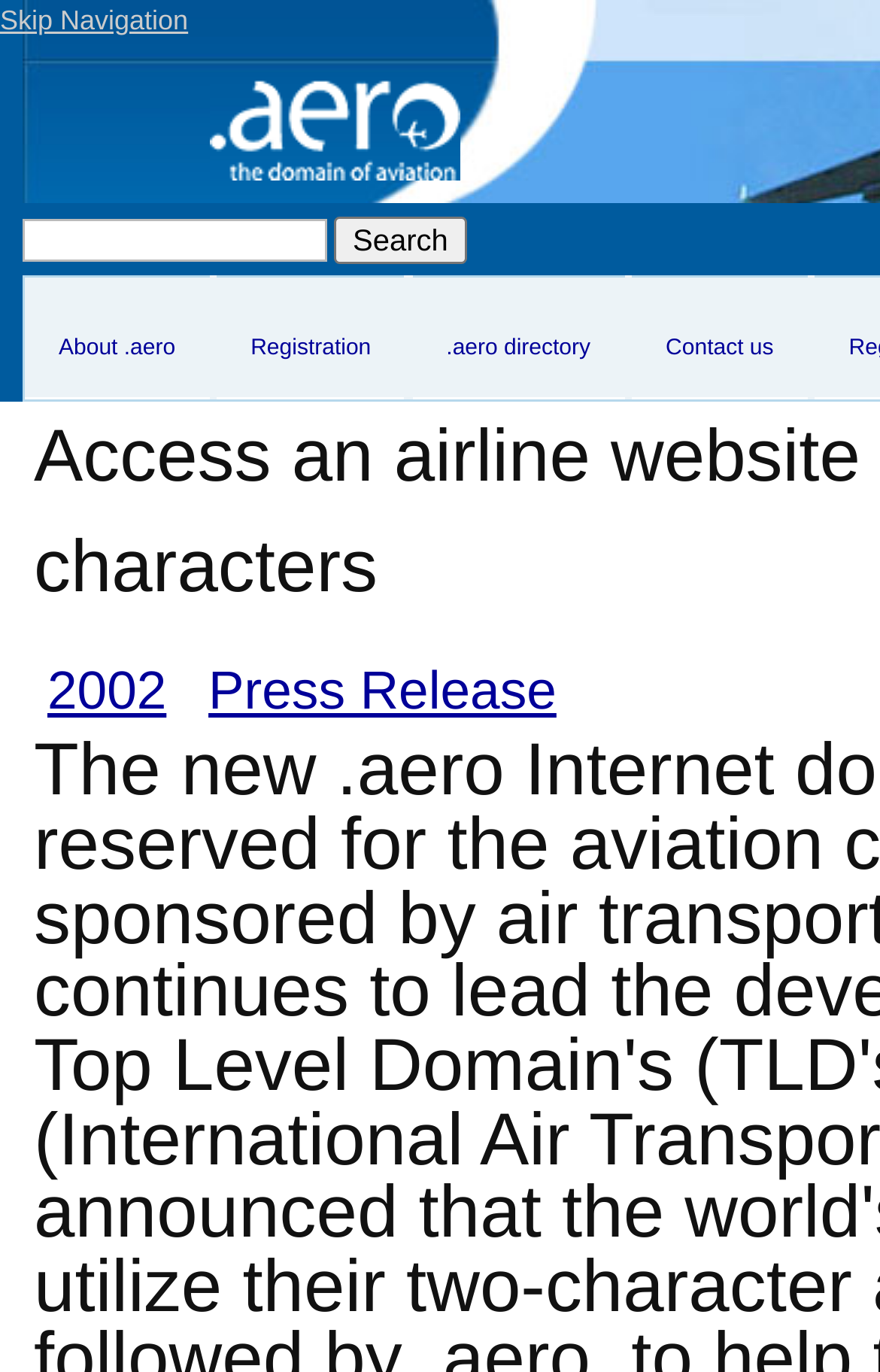Extract the bounding box coordinates for the UI element described as: "About .aero".

[0.067, 0.208, 0.199, 0.264]